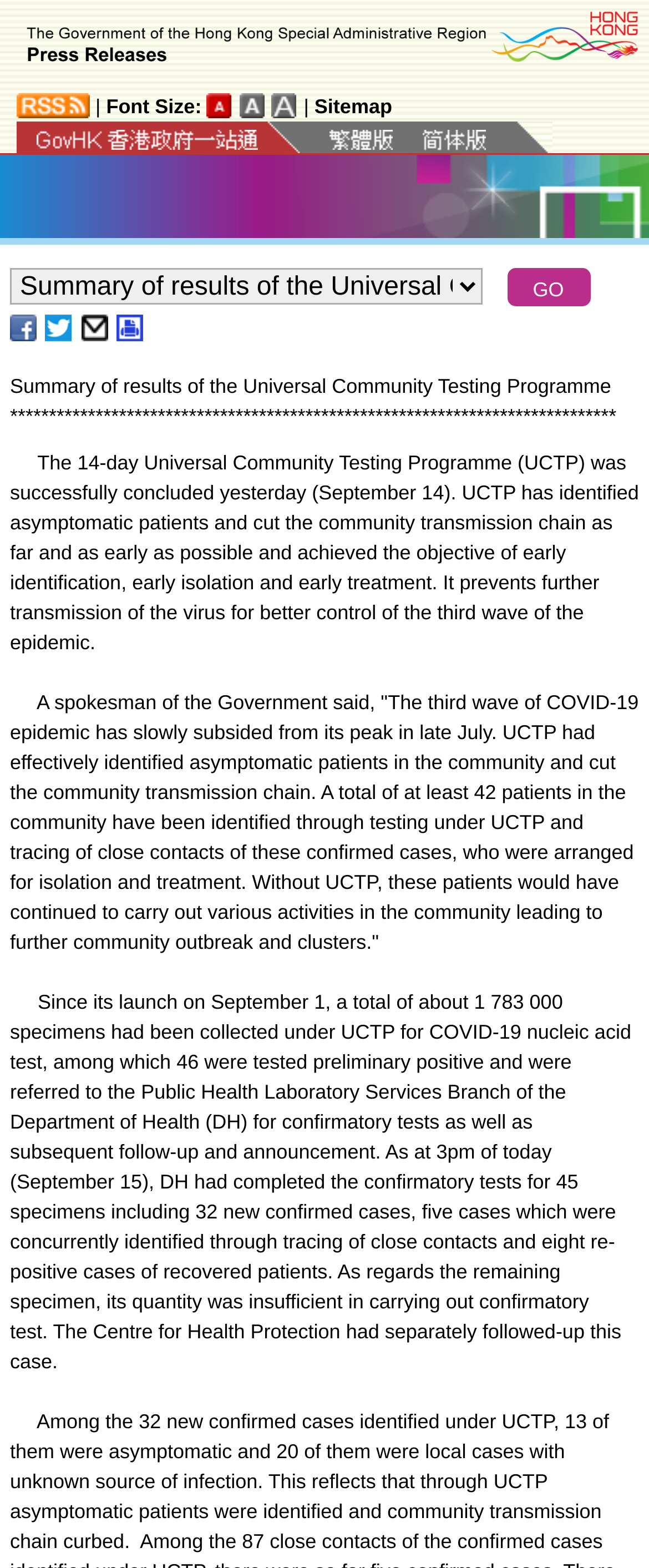Extract the bounding box coordinates for the HTML element that matches this description: "extended article here". The coordinates should be four float numbers between 0 and 1, i.e., [left, top, right, bottom].

None